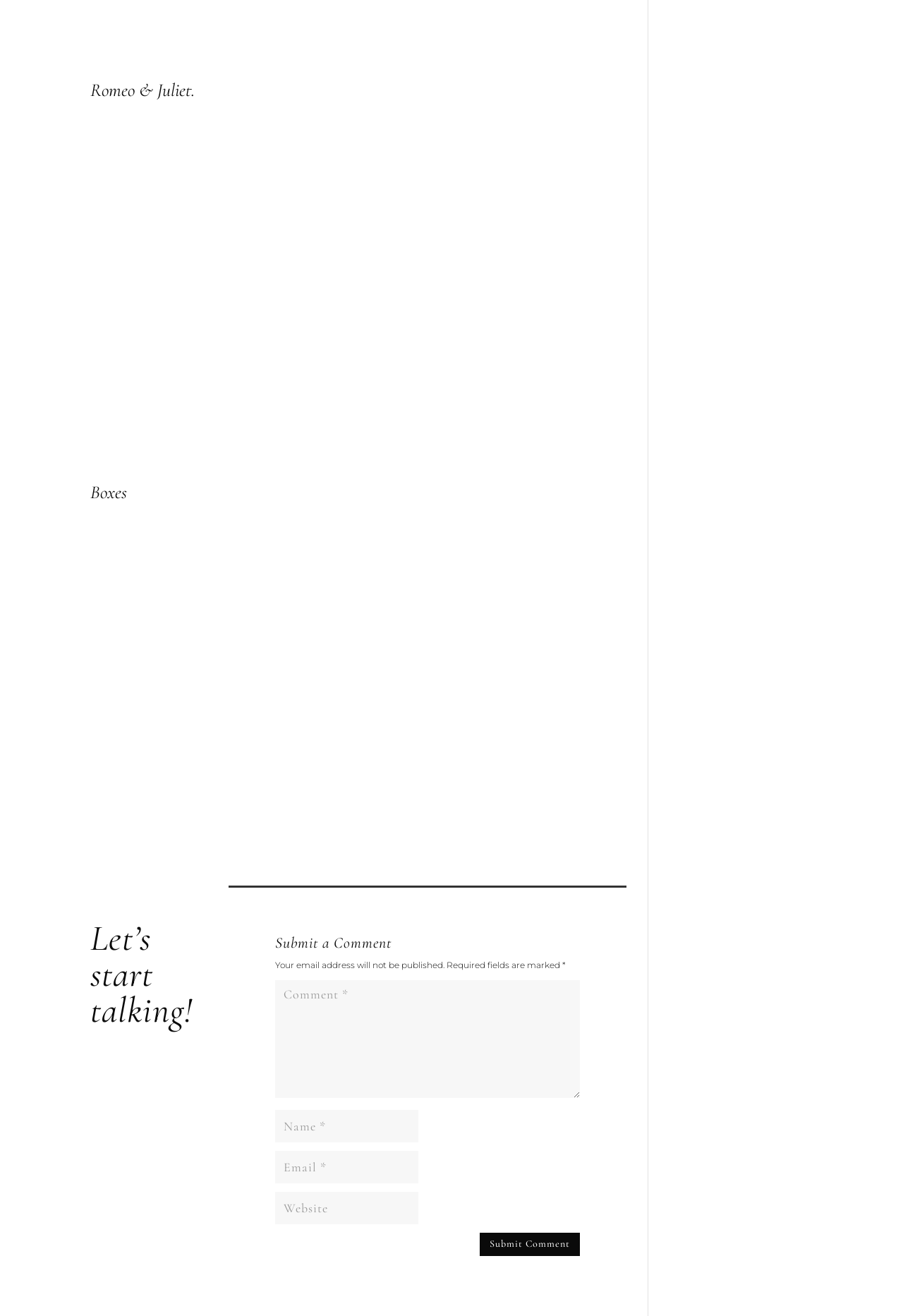How many links are there in the webpage?
By examining the image, provide a one-word or phrase answer.

14